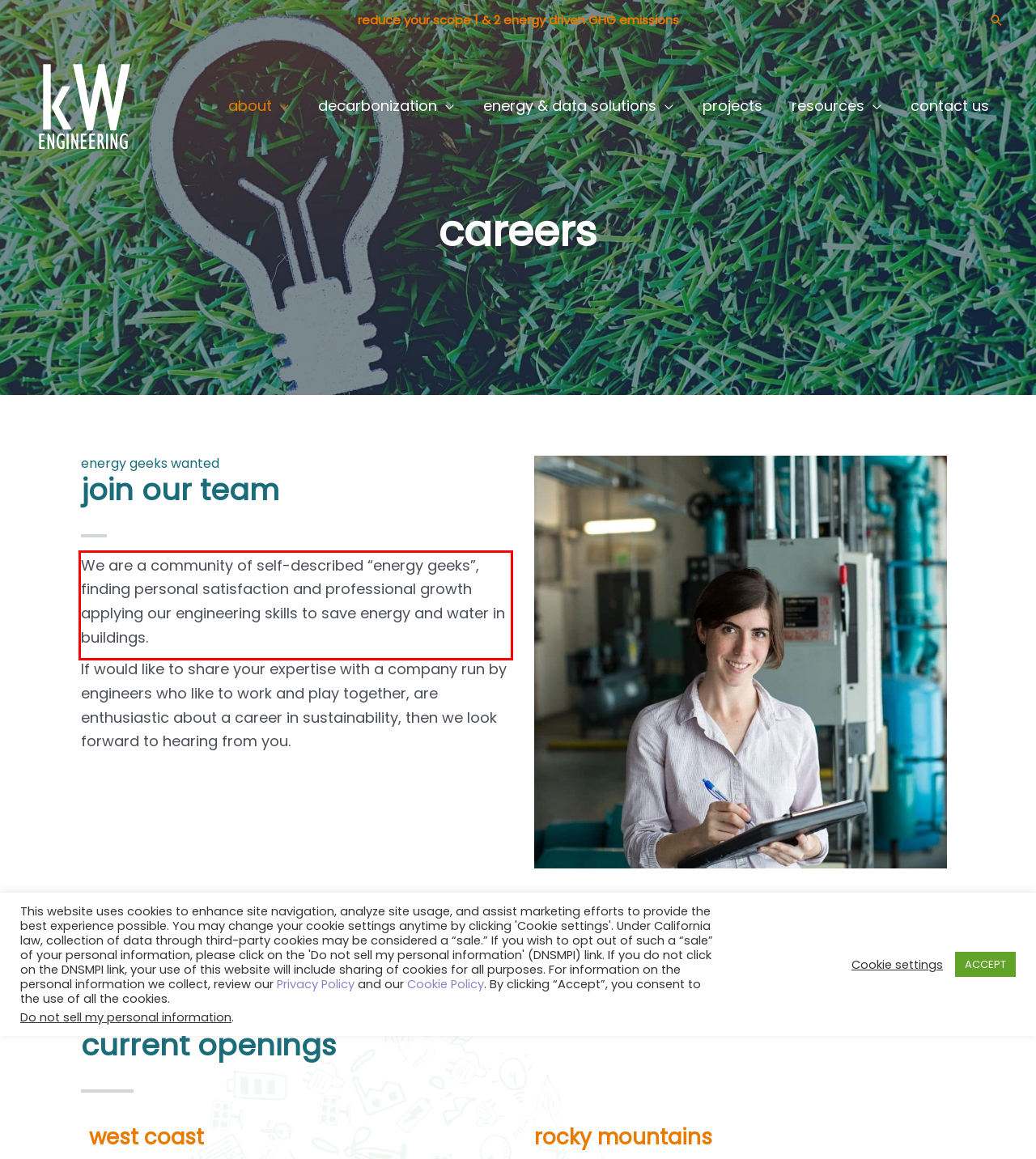Review the webpage screenshot provided, and perform OCR to extract the text from the red bounding box.

We are a community of self-described “energy geeks”, finding personal satisfaction and professional growth applying our engineering skills to save energy and water in buildings.